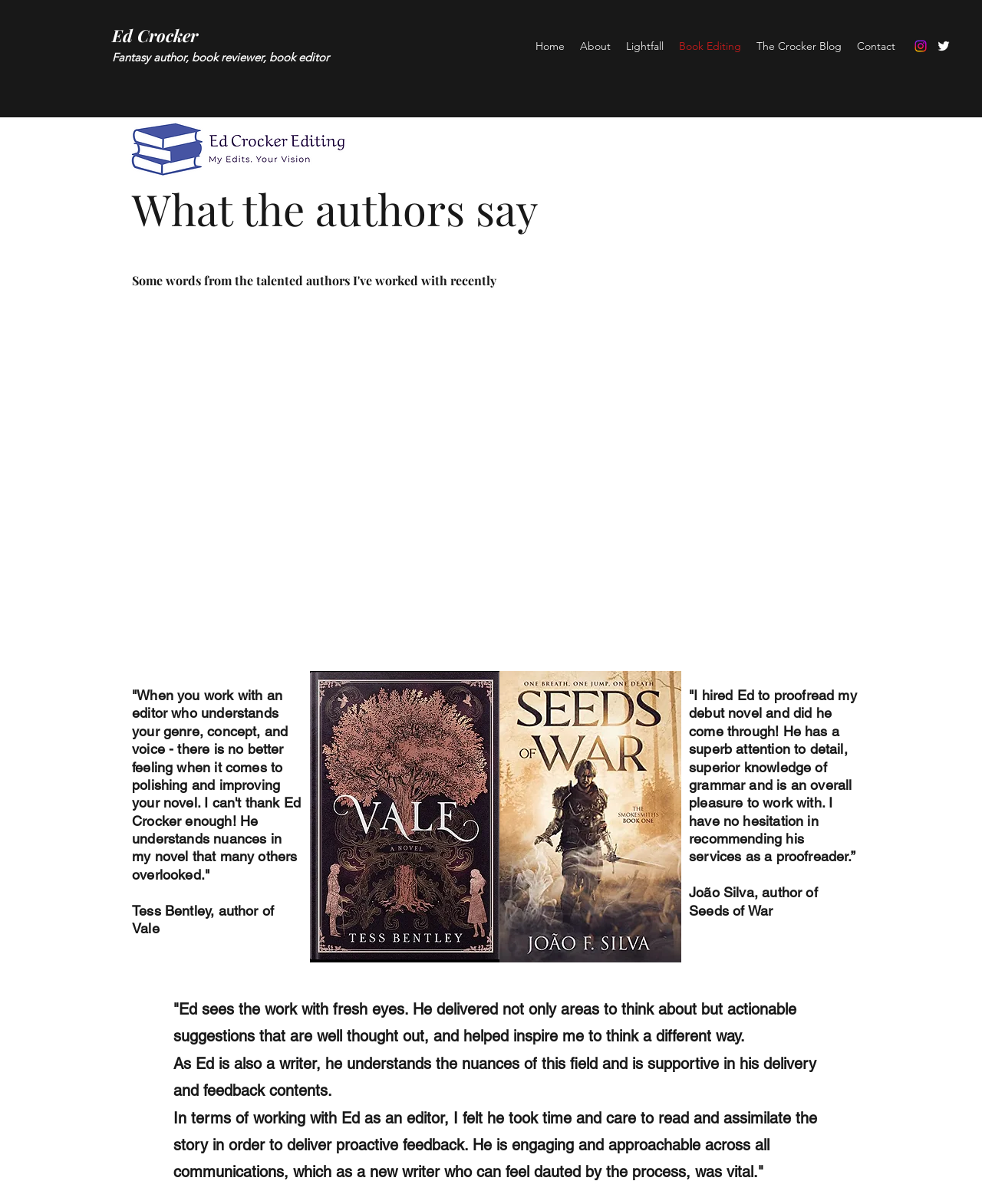Provide the bounding box coordinates of the section that needs to be clicked to accomplish the following instruction: "Back to Nancy Poll."

None